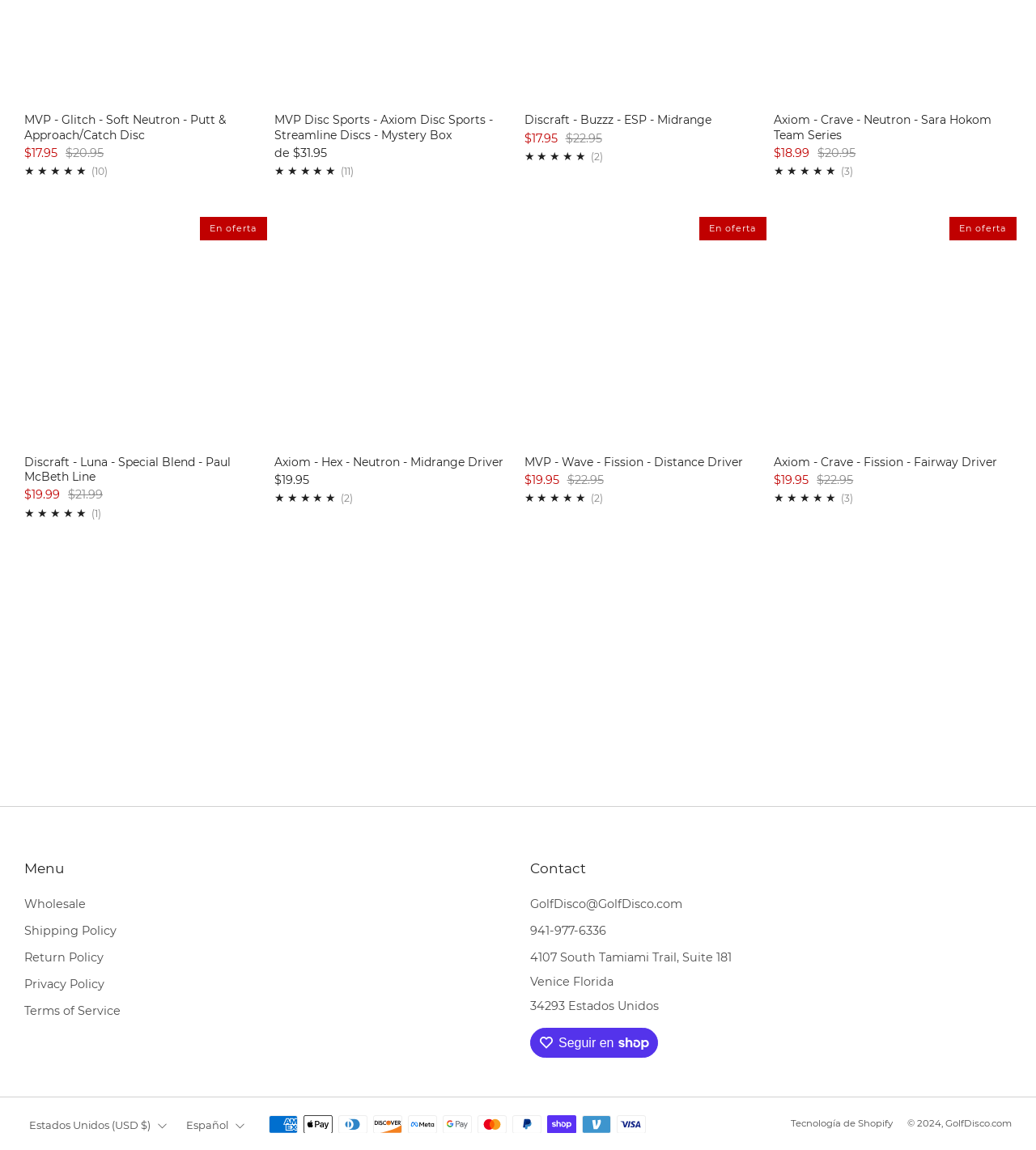Pinpoint the bounding box coordinates for the area that should be clicked to perform the following instruction: "Subscribe to newsletter".

[0.594, 0.612, 0.781, 0.646]